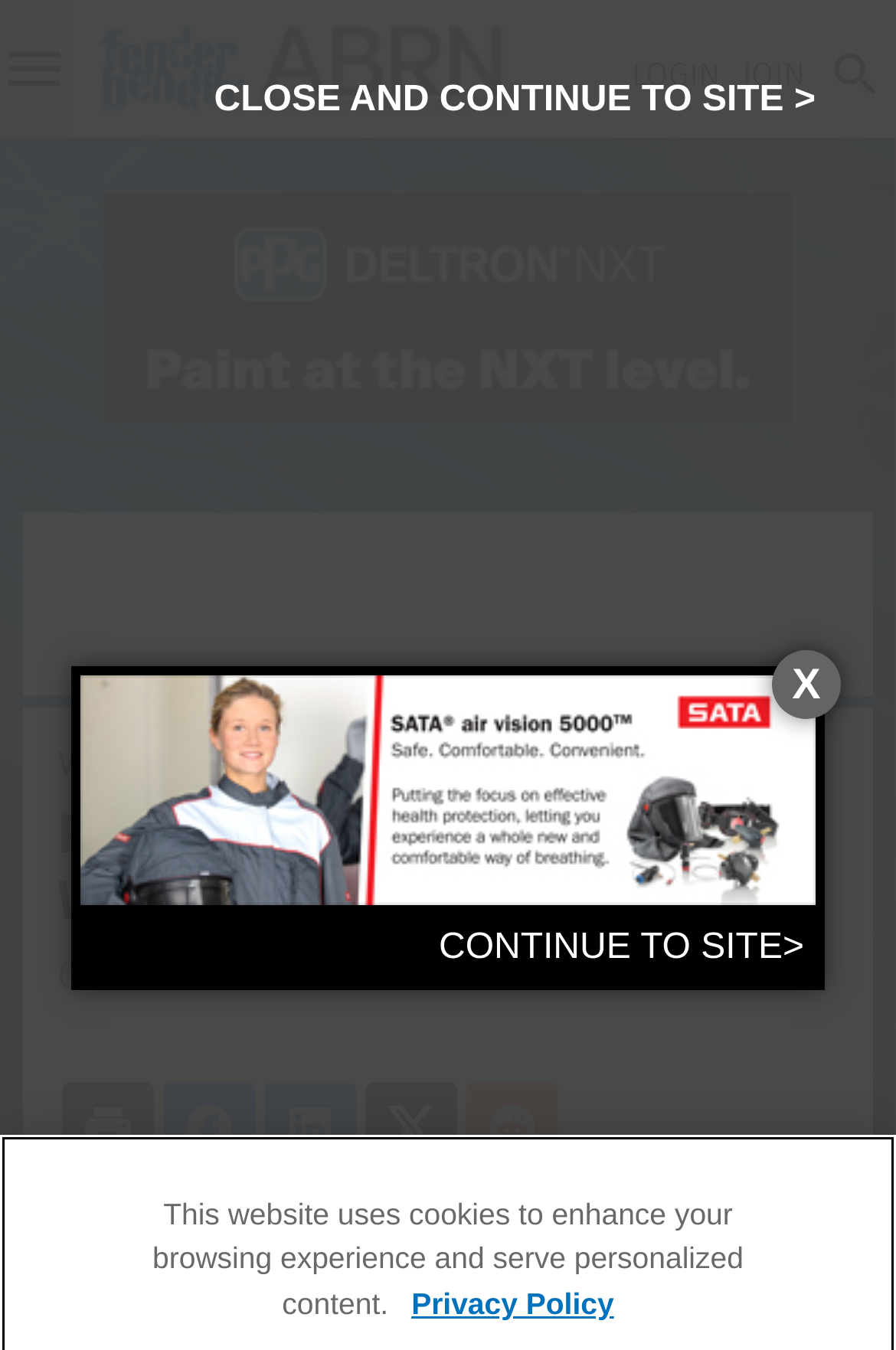Provide the bounding box coordinates of the area you need to click to execute the following instruction: "Read the latest news".

[0.041, 0.238, 0.144, 0.271]